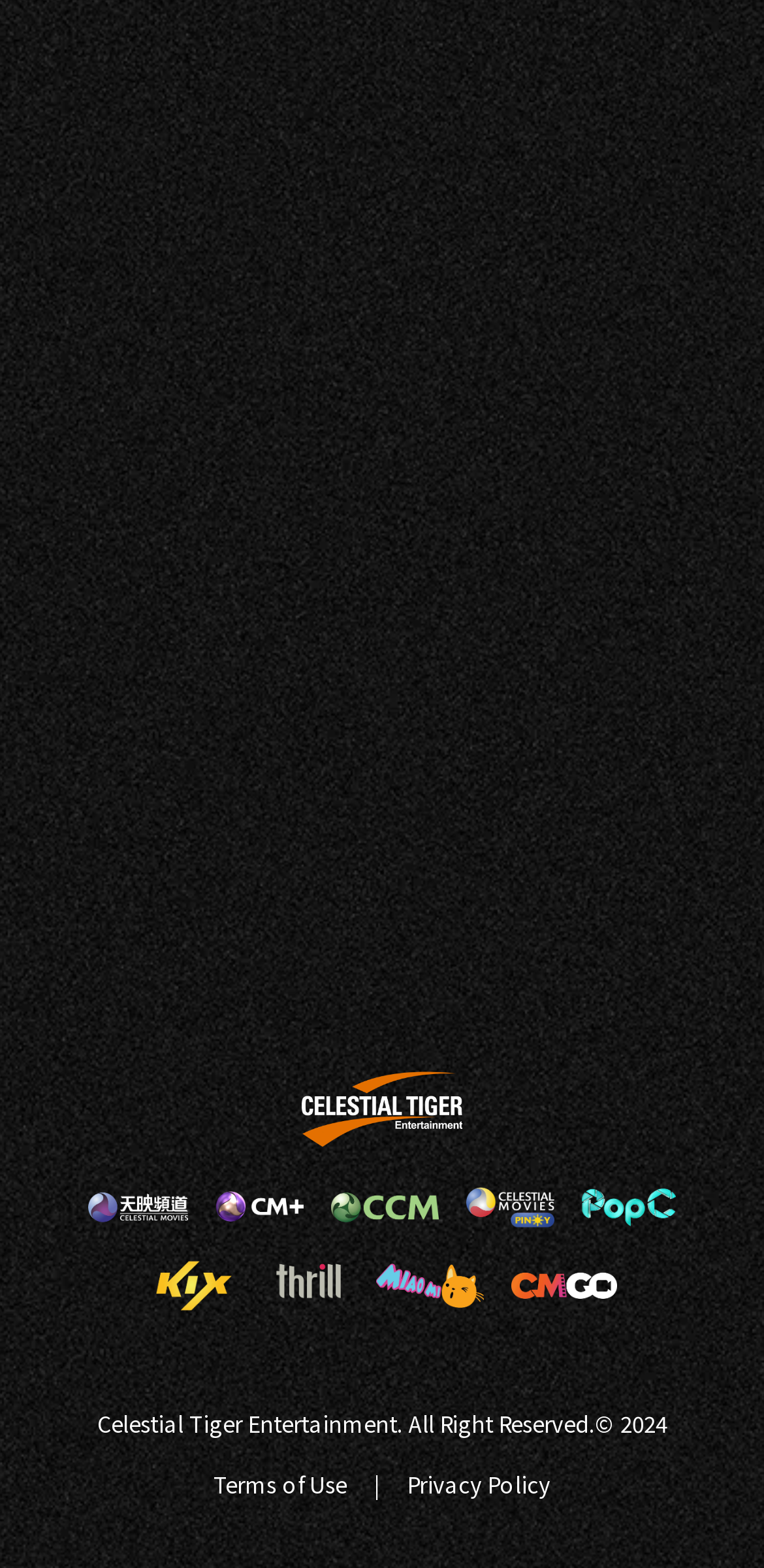Use one word or a short phrase to answer the question provided: 
What is the position of the 'Terms of Use' link?

Middle left